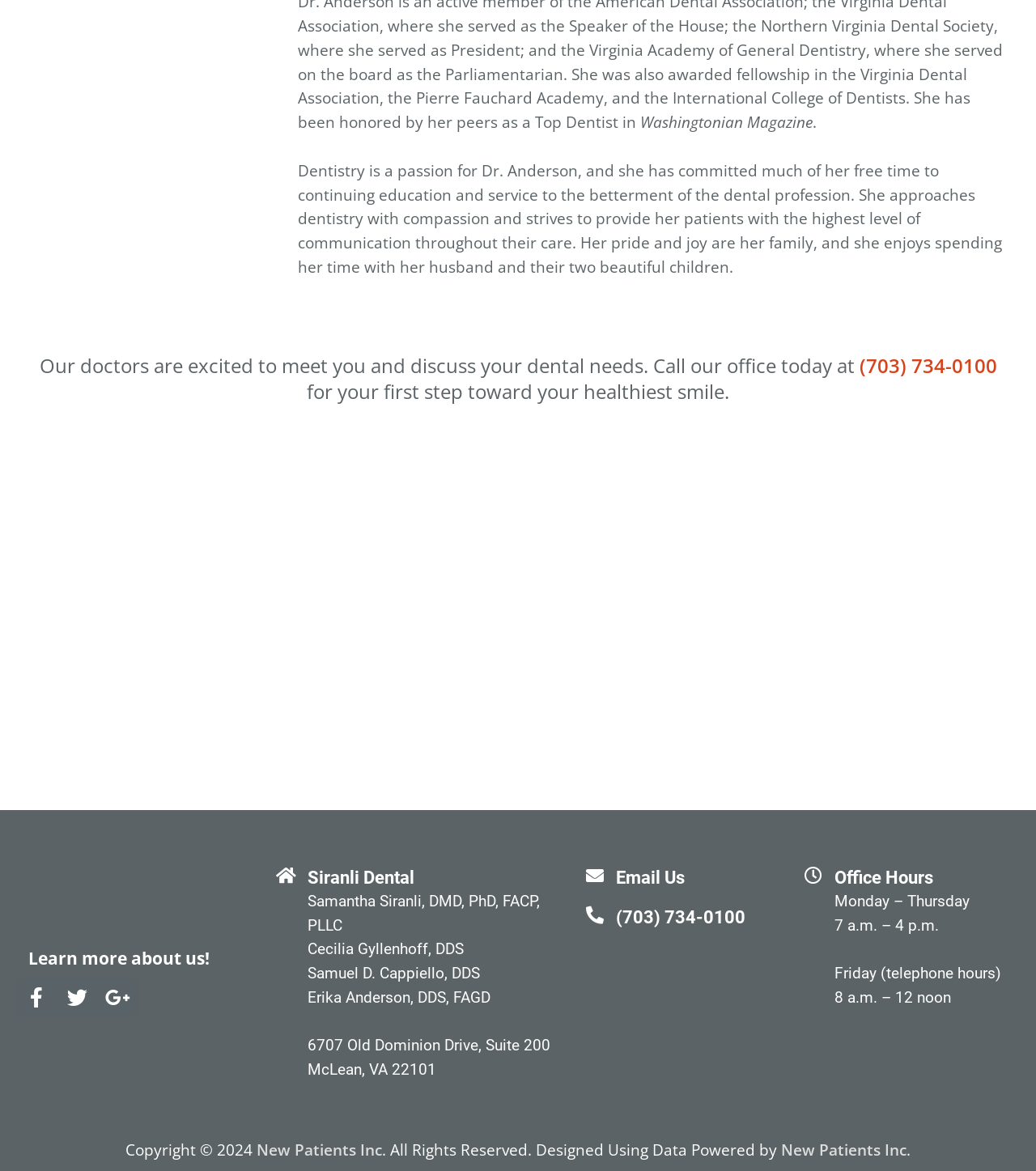Give the bounding box coordinates for this UI element: "Facebook-f". The coordinates should be four float numbers between 0 and 1, arranged as [left, top, right, bottom].

[0.016, 0.834, 0.055, 0.869]